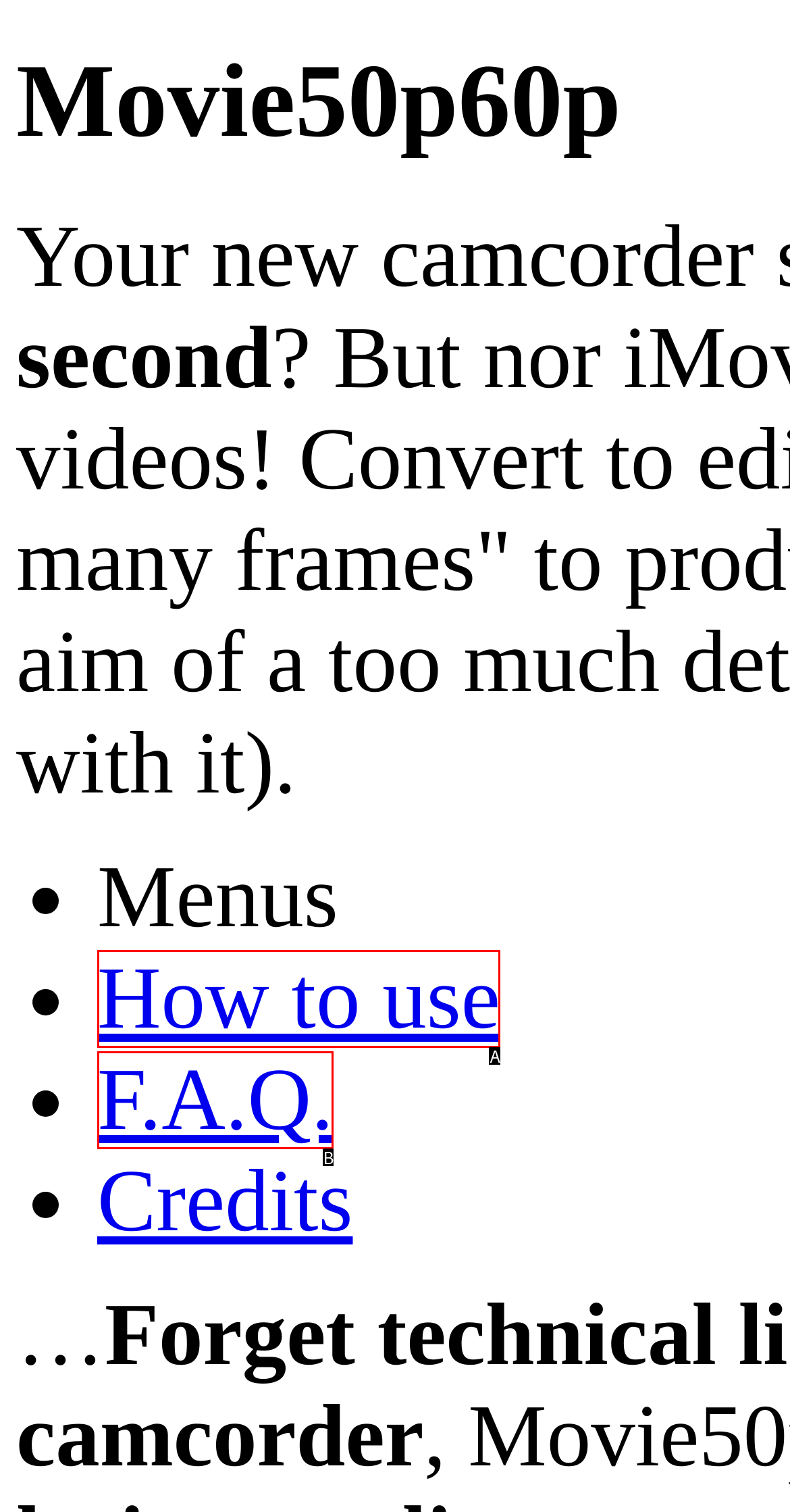Given the element description: How to use, choose the HTML element that aligns with it. Indicate your choice with the corresponding letter.

A